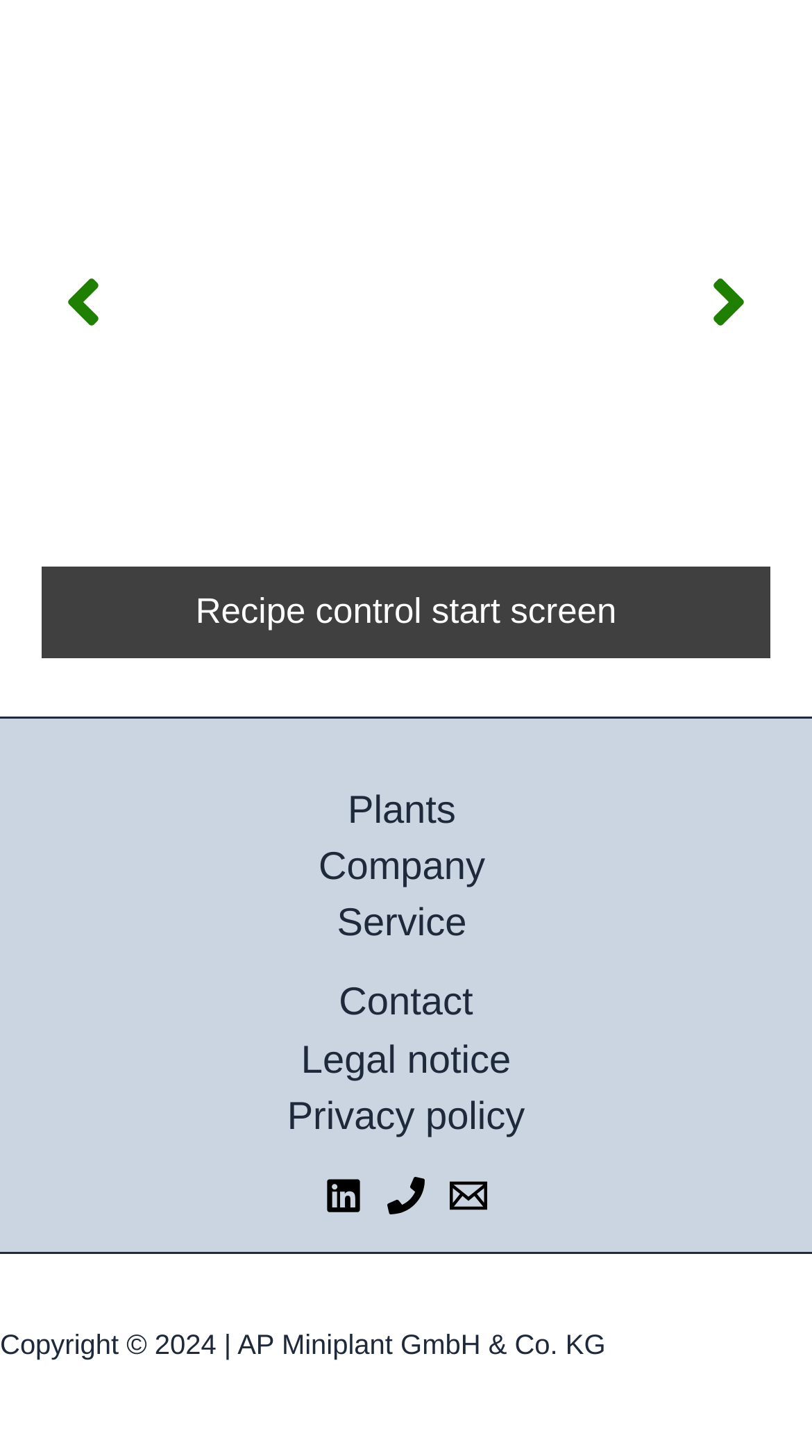Provide the bounding box coordinates of the HTML element this sentence describes: "Plants".

[0.428, 0.541, 0.561, 0.571]